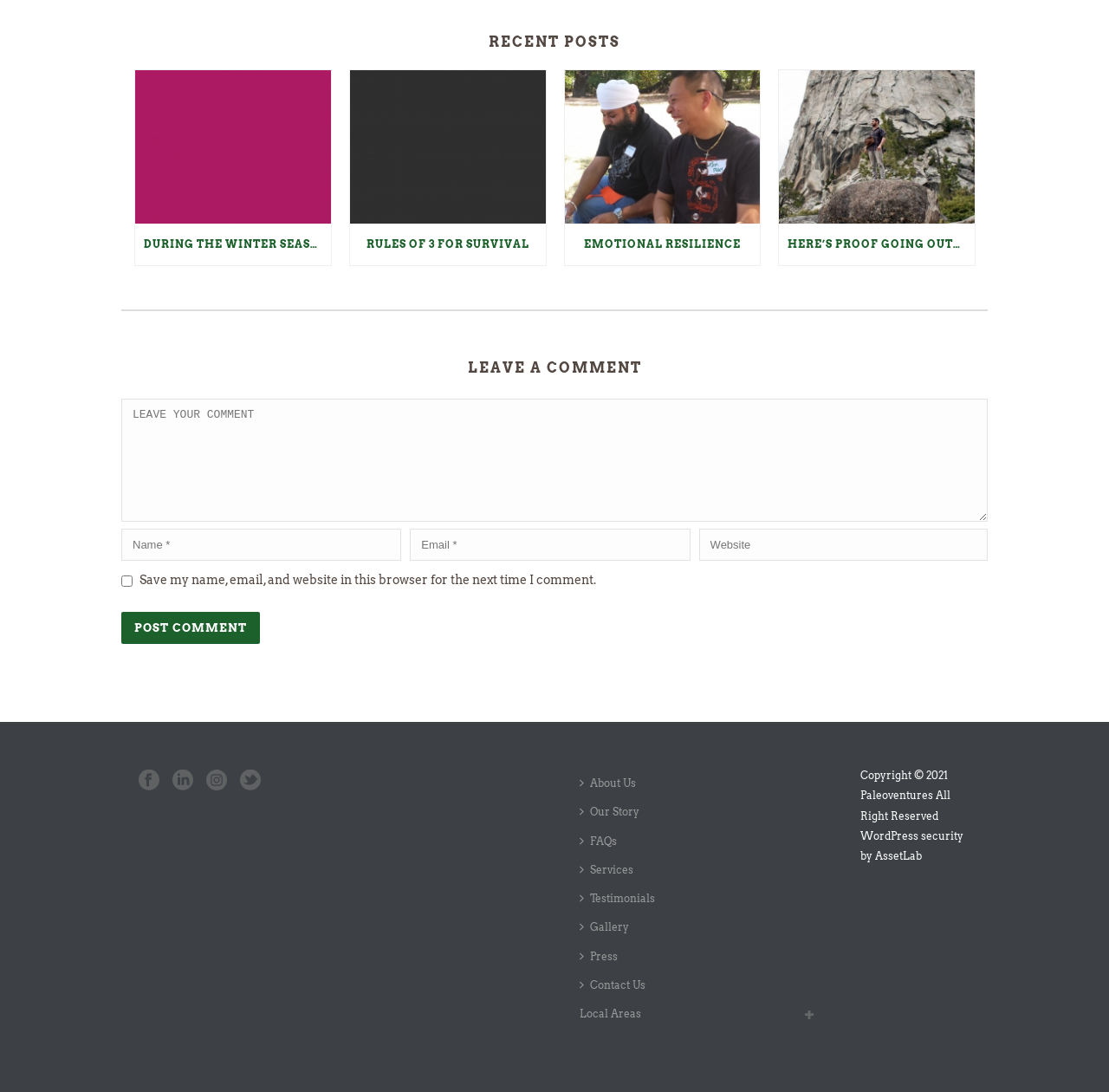What is the copyright year mentioned at the bottom of the webpage? Look at the image and give a one-word or short phrase answer.

2021